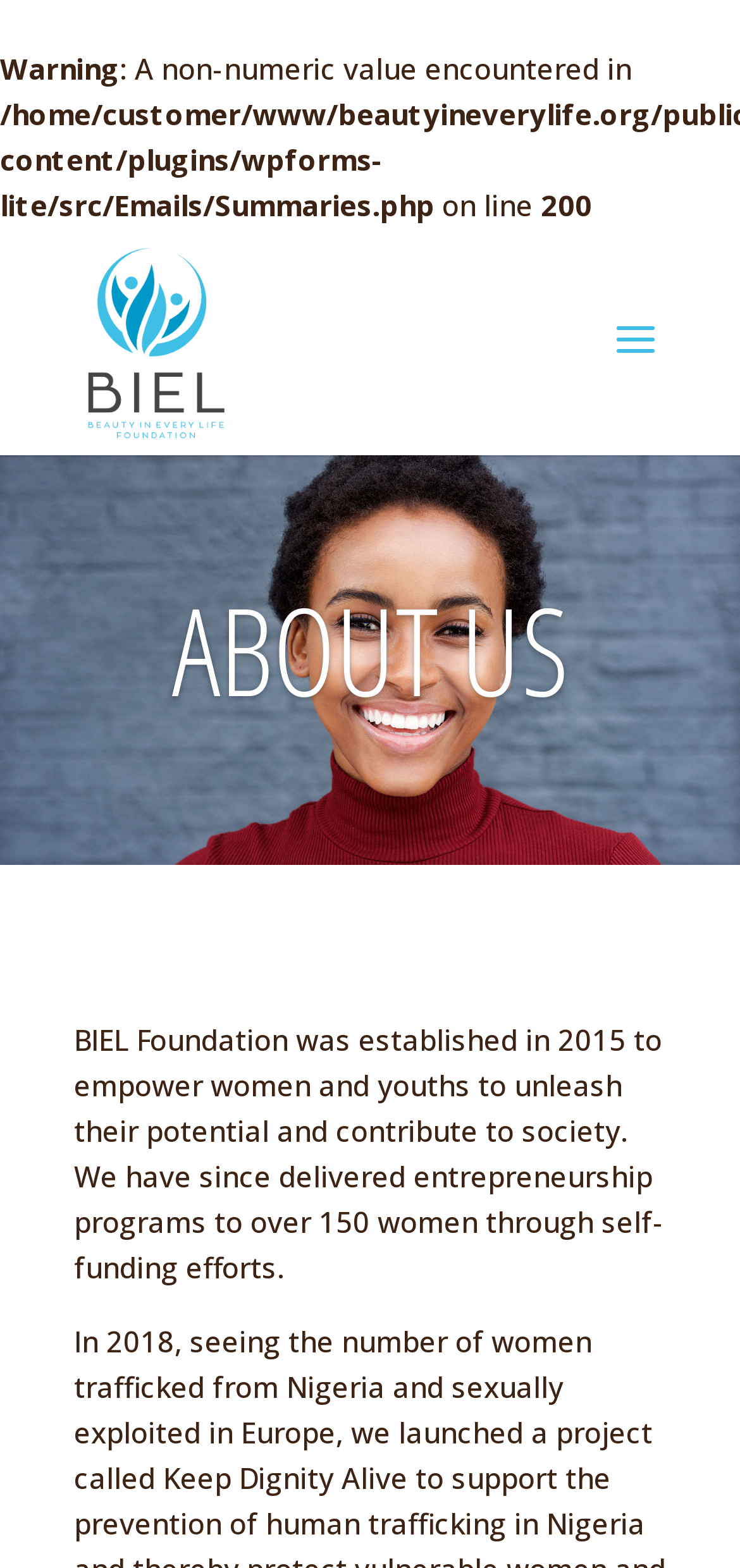Determine the title of the webpage and give its text content.

THE TRAFFICKING PROBLEM